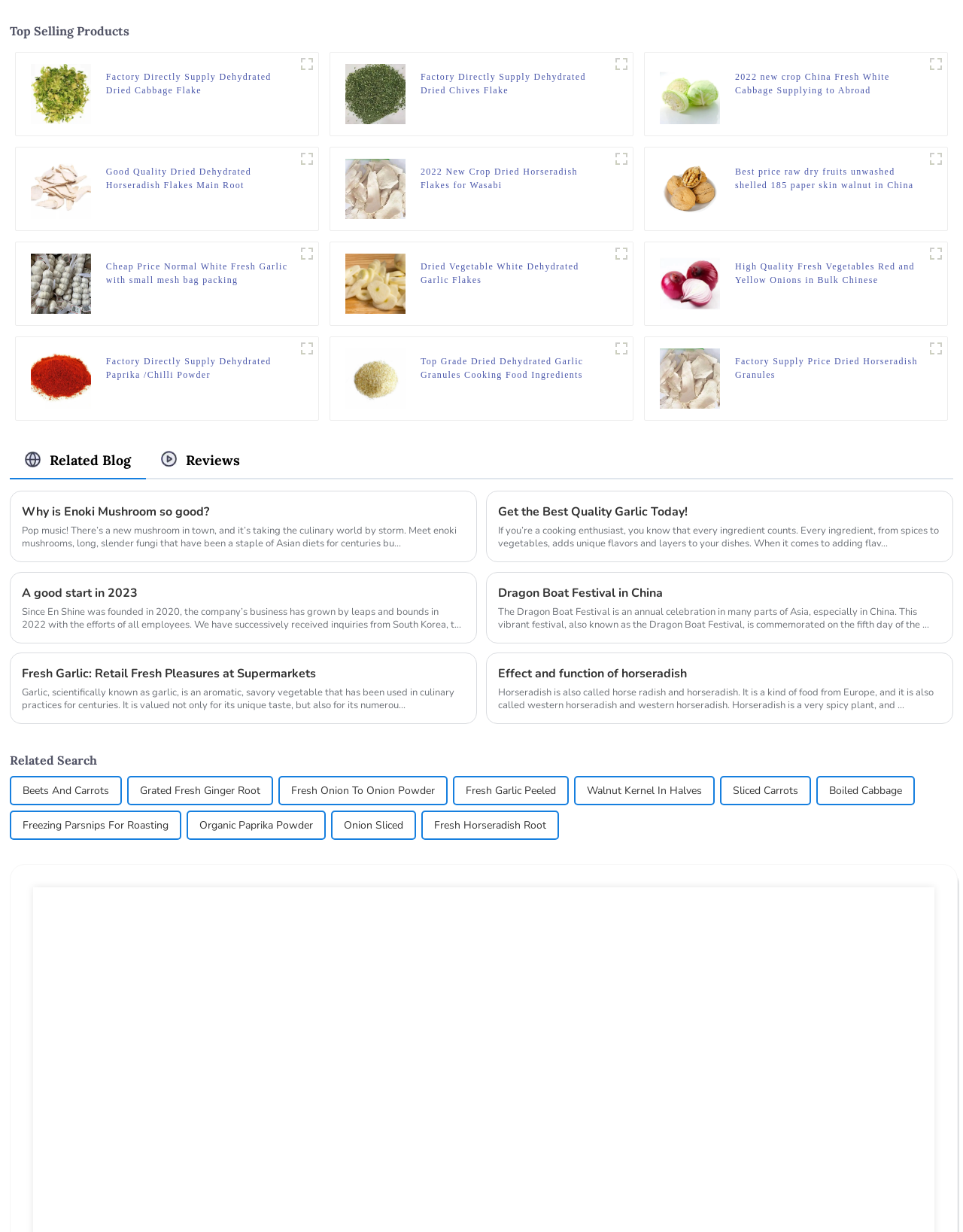Find the bounding box coordinates for the area that should be clicked to accomplish the instruction: "View Factory Directly Supply Dehydrated Paprika /Chilli Powder".

[0.11, 0.287, 0.307, 0.309]